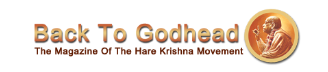What is the theme of the magazine?
Based on the screenshot, respond with a single word or phrase.

Spiritual and philosophical